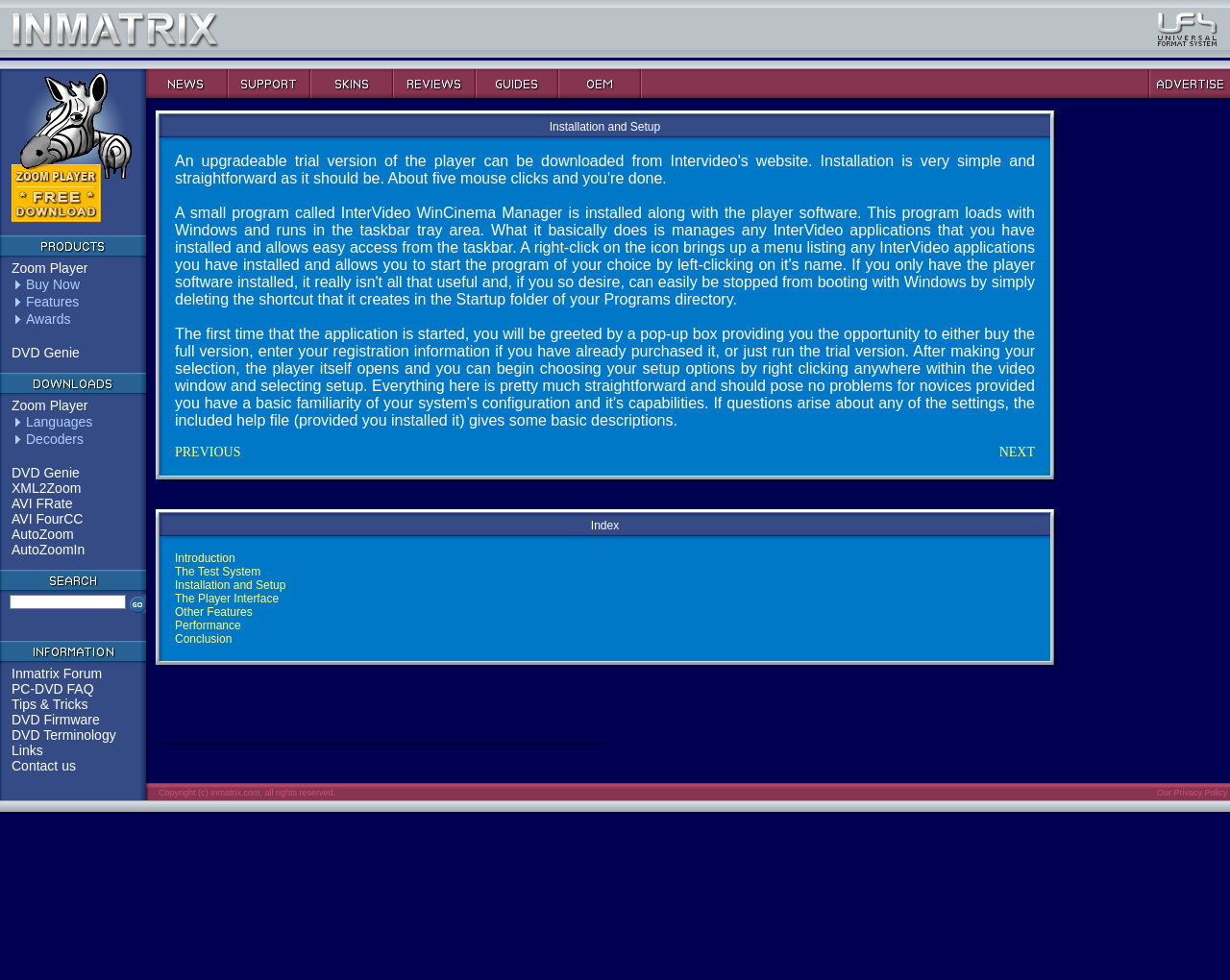Using the webpage screenshot, find the UI element described by Our Privacy Policy. Provide the bounding box coordinates in the format (top-left x, top-left y, bottom-right x, bottom-right y), ensuring all values are floating point numbers between 0 and 1.

[0.941, 0.804, 1.0, 0.814]